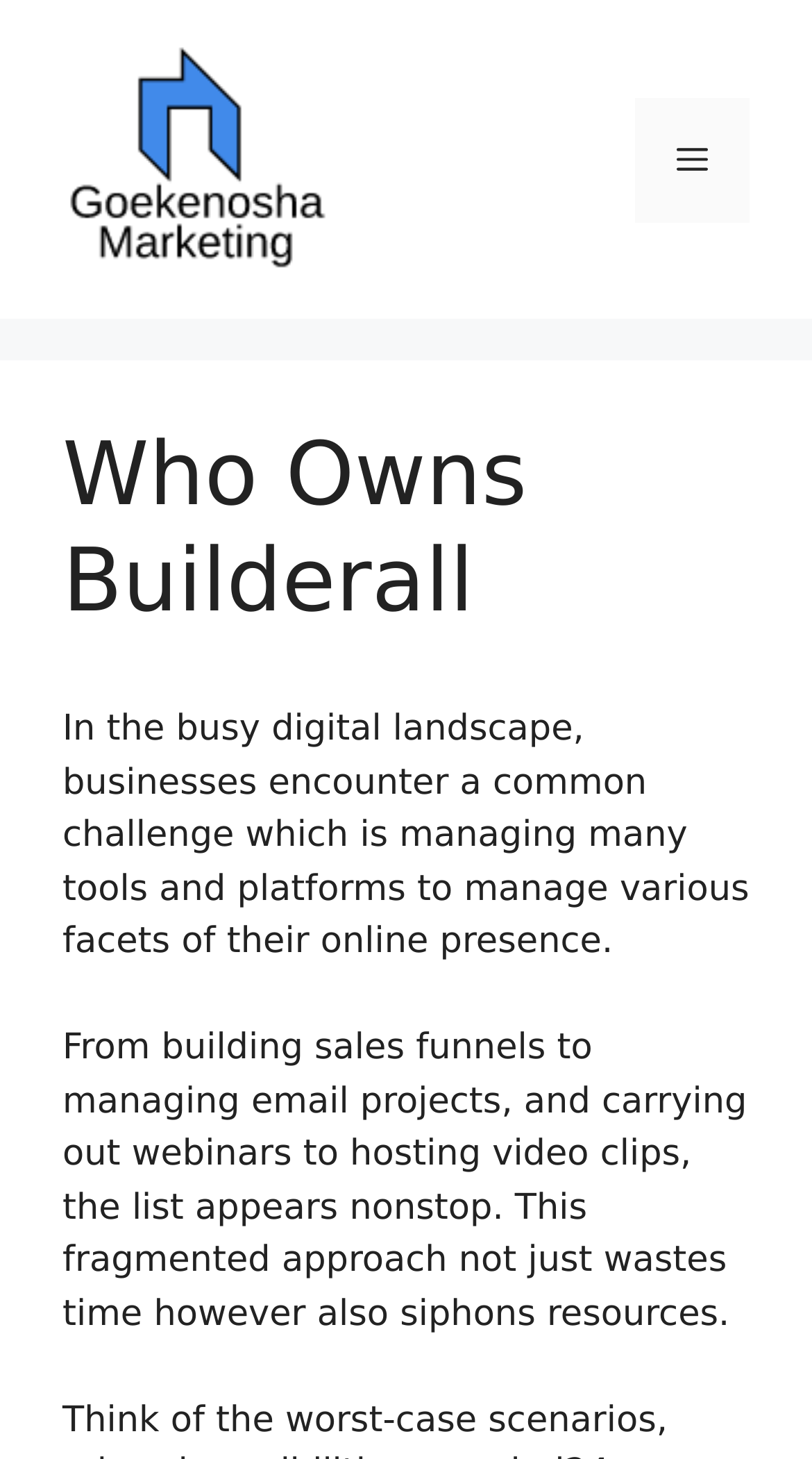Give an in-depth explanation of the webpage layout and content.

The webpage is about Builderall, a software that helps businesses manage their online presence. At the top of the page, there is a banner that spans the entire width, with a link to an "Ultimate Guide For Business Tools" on the left side, accompanied by an image. On the right side of the banner, there is a navigation menu toggle button labeled "Menu" that, when expanded, controls the primary menu.

Below the banner, there is a header section that takes up most of the page width, containing a heading that reads "Who Owns Builderall". Underneath the header, there are two blocks of text that discuss the challenges businesses face in managing their online presence, including the need to use multiple tools and platforms, which can waste time and resources.

The overall layout of the page is organized, with clear headings and concise text that provides an introduction to the topic of Builderall and its benefits.